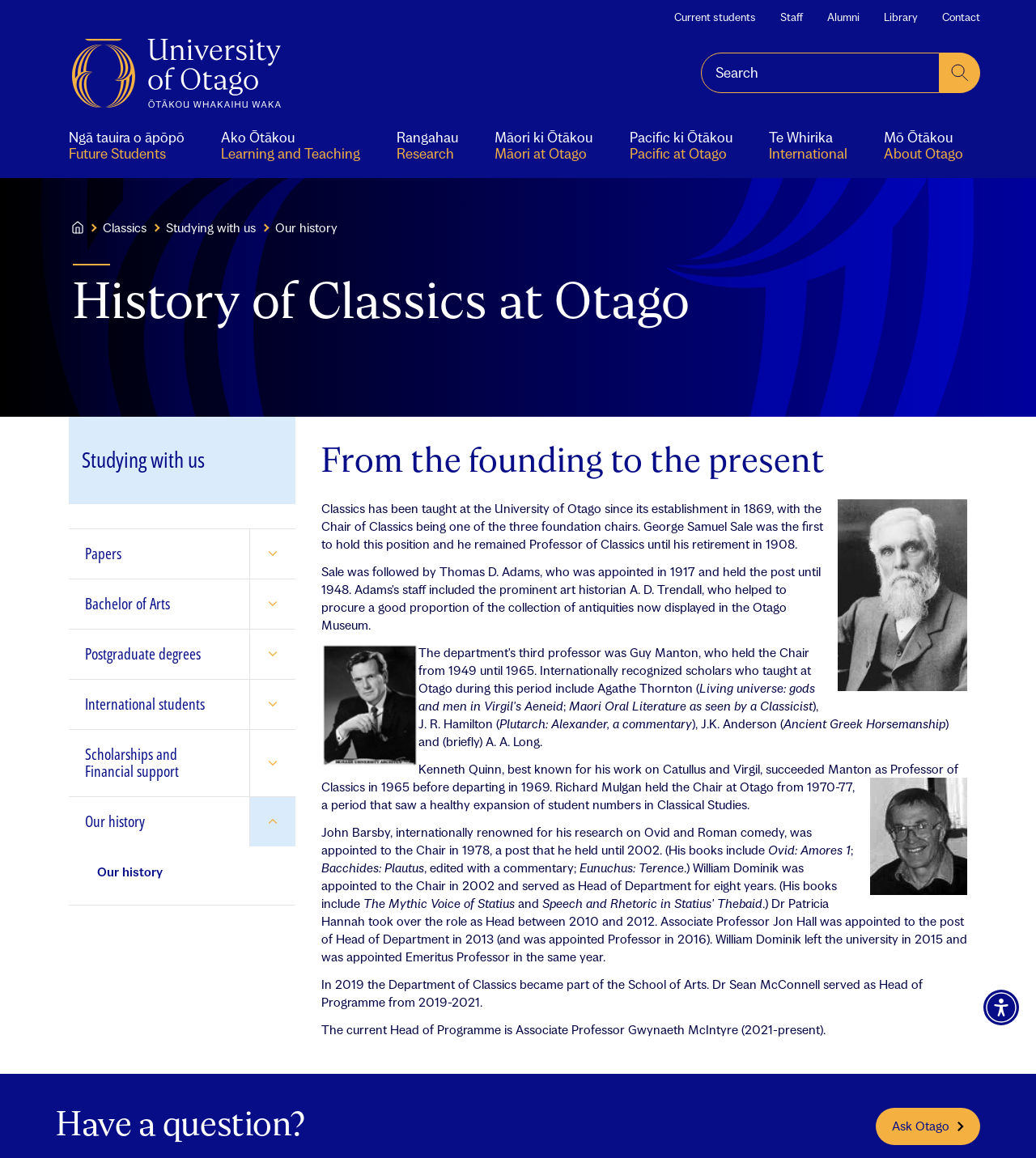What is the name of the university?
Give a detailed and exhaustive answer to the question.

I found the answer by looking at the breadcrumb navigation section, where it says 'Home > Classics > Studying with us > Our history', and also in the main content section, where it says 'Classics has been taught at the University of Otago since its establishment in 1869...'